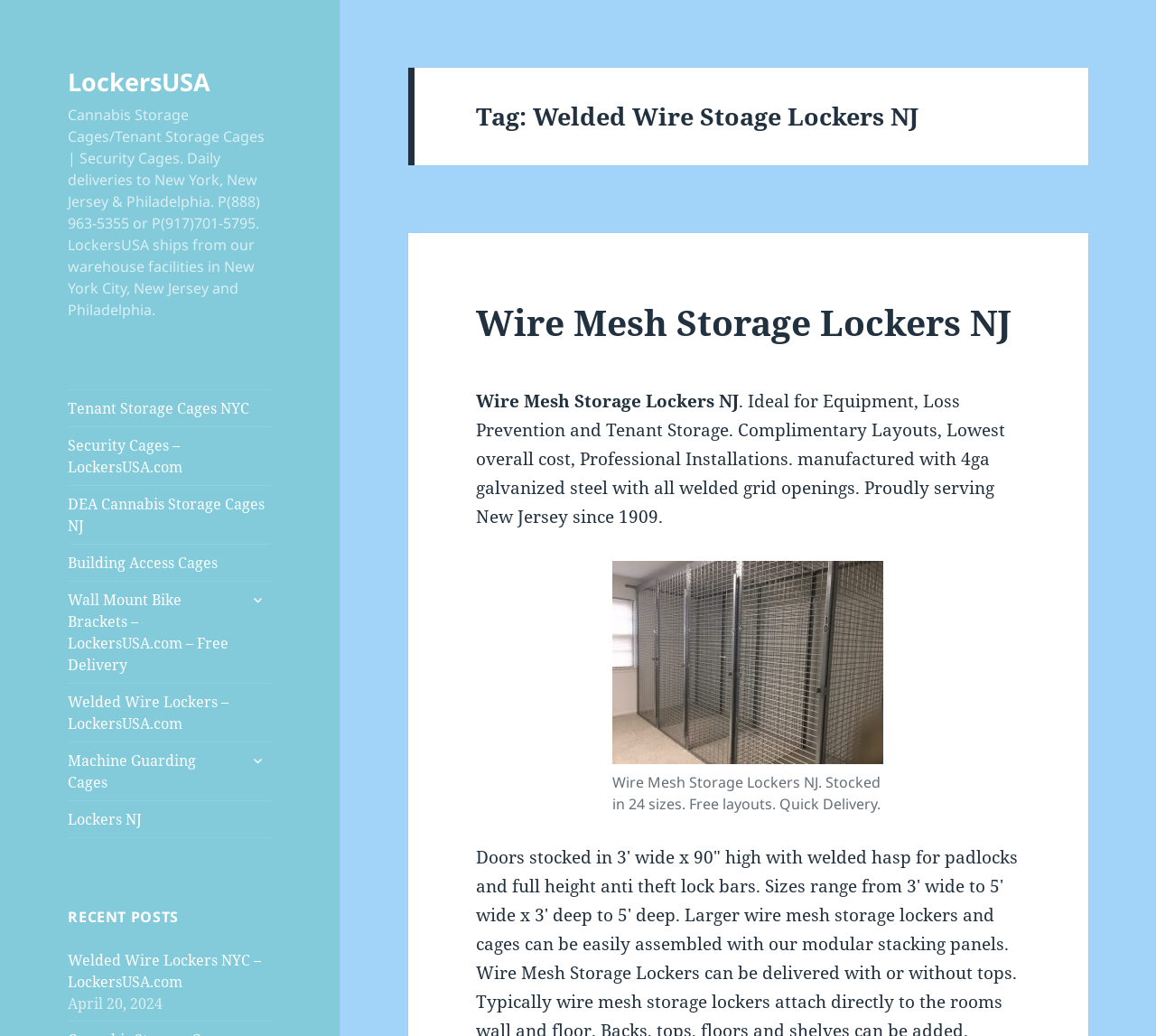Using the information in the image, give a comprehensive answer to the question: 
What type of storage solutions are offered?

Based on the webpage content, it appears that the website offers wire mesh storage lockers as a type of storage solution. This is evident from the heading 'Wire Mesh Storage Lockers NJ' and the description 'Ideal for Equipment, Loss Prevention and Tenant Storage'.